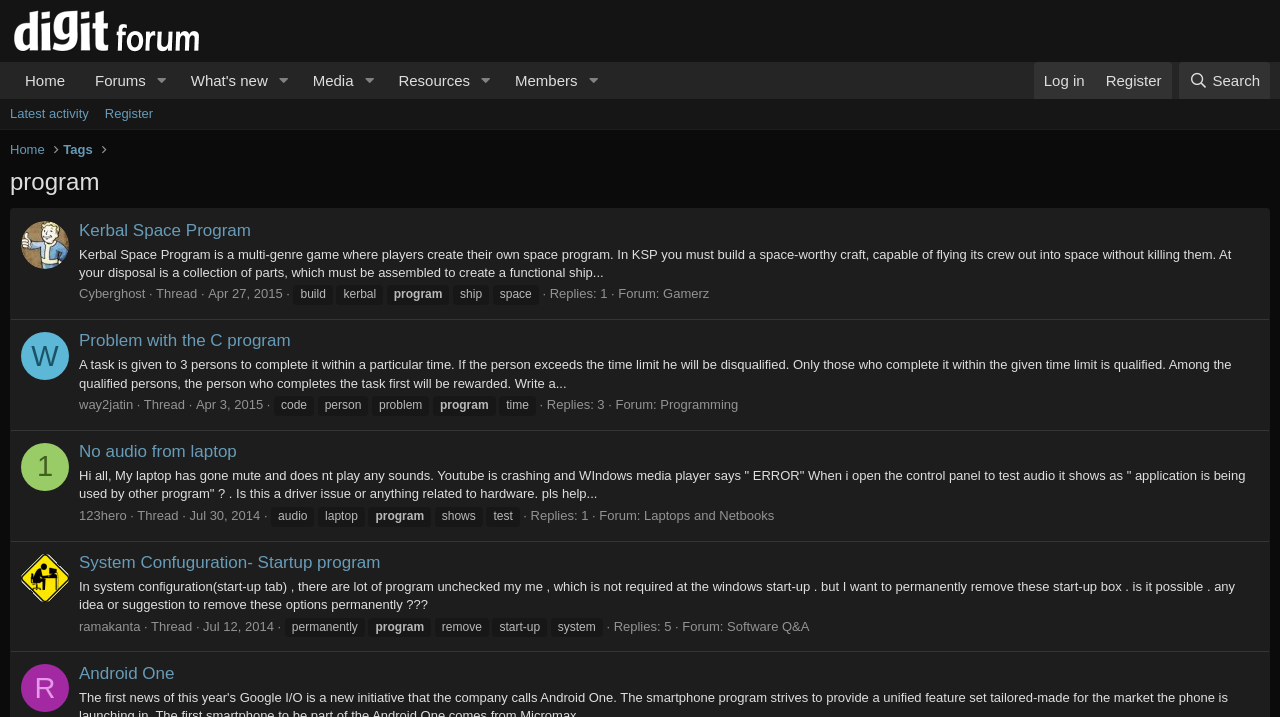From the webpage screenshot, identify the region described by Problem with the C program. Provide the bounding box coordinates as (top-left x, top-left y, bottom-right x, bottom-right y), with each value being a floating point number between 0 and 1.

[0.062, 0.462, 0.227, 0.489]